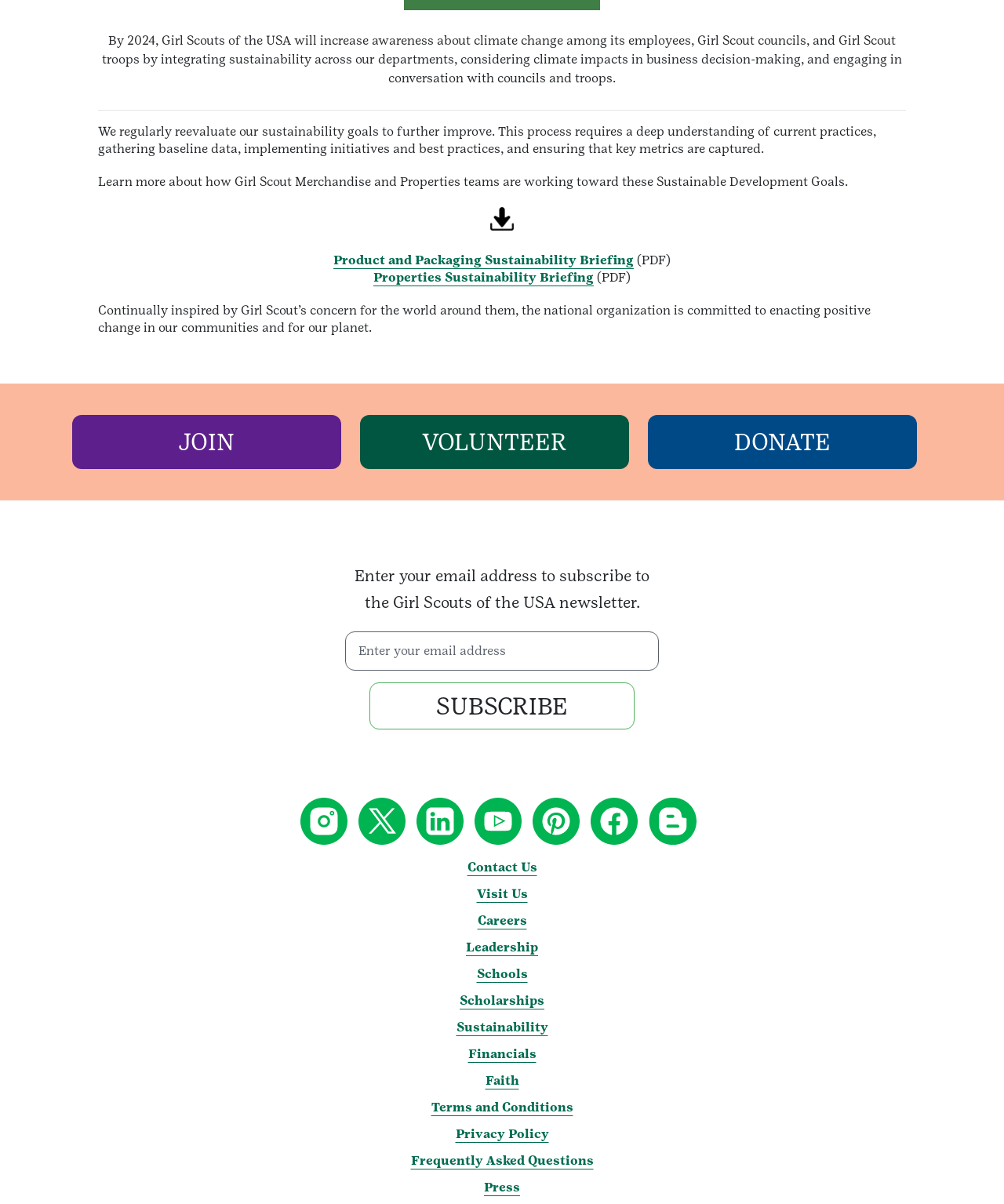Using the provided element description: "Product and Packaging Sustainability Briefing", determine the bounding box coordinates of the corresponding UI element in the screenshot.

[0.332, 0.21, 0.631, 0.222]